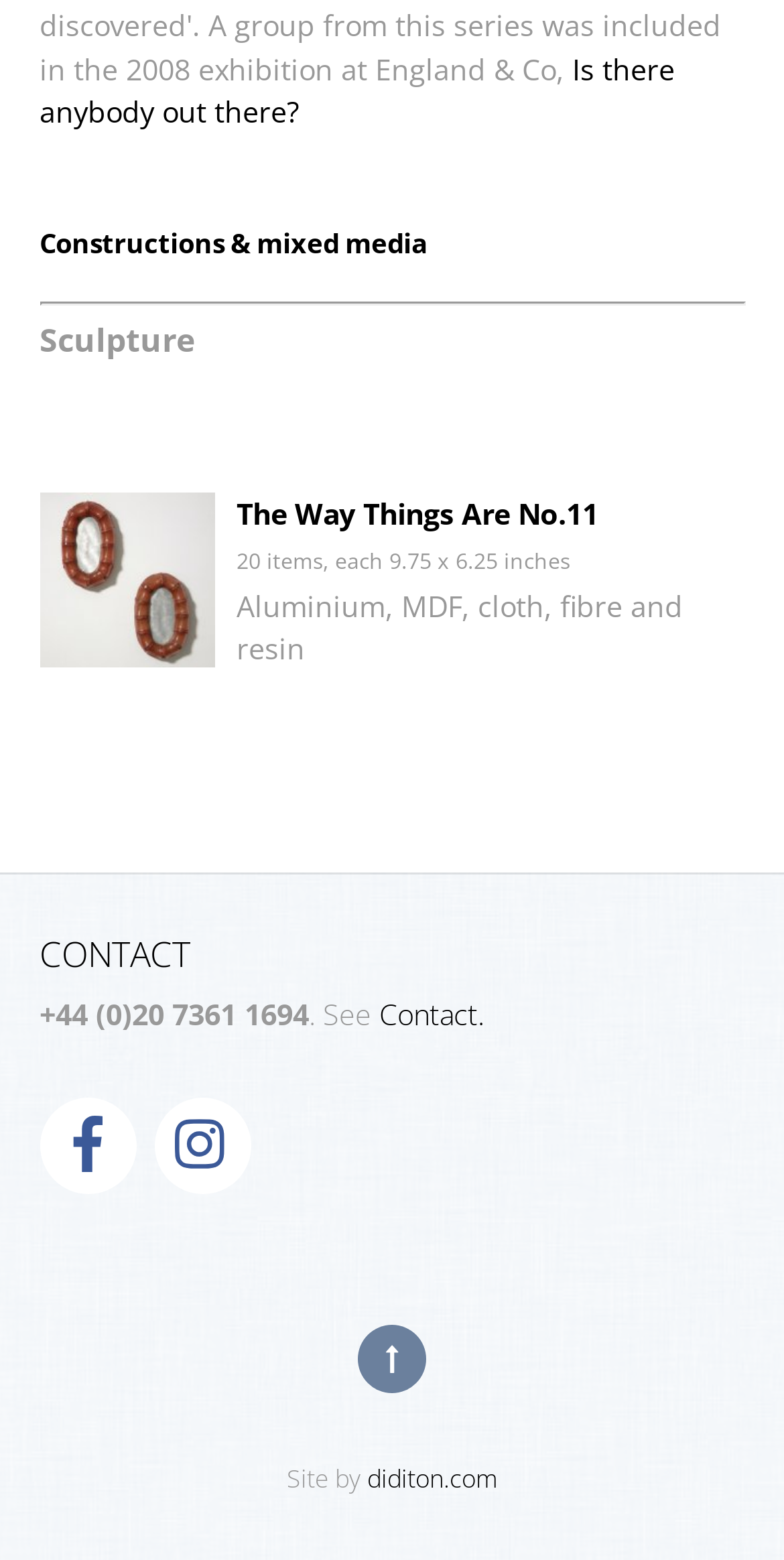Please determine the bounding box coordinates of the element to click in order to execute the following instruction: "Contact through phone number". The coordinates should be four float numbers between 0 and 1, specified as [left, top, right, bottom].

[0.05, 0.638, 0.394, 0.663]